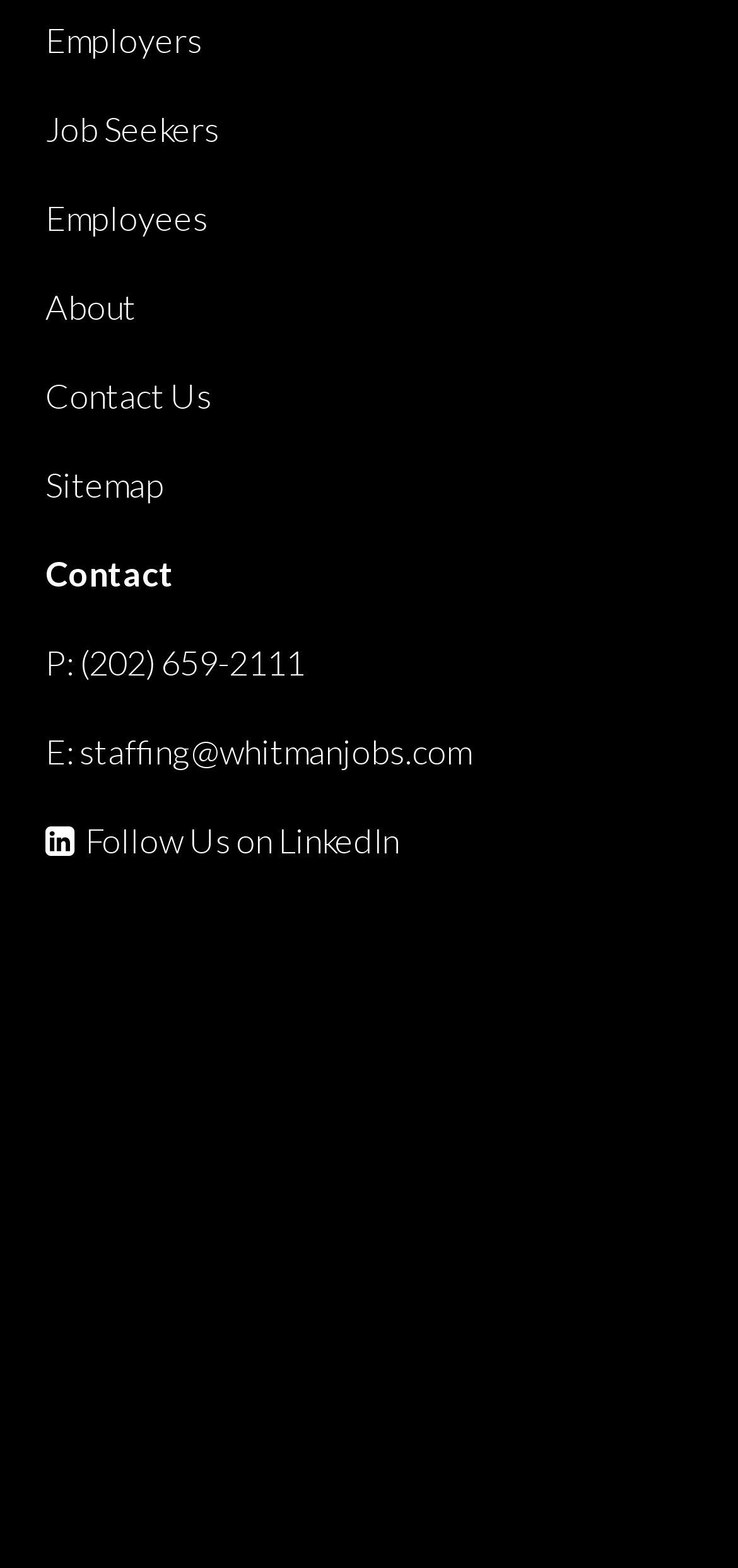What is the email address listed on the webpage?
Make sure to answer the question with a detailed and comprehensive explanation.

I found the email address by looking for a link with an '@' symbol. The link 'staffing@whitmanjobs.com' is located below the 'E:' label, indicating that it is an email address.